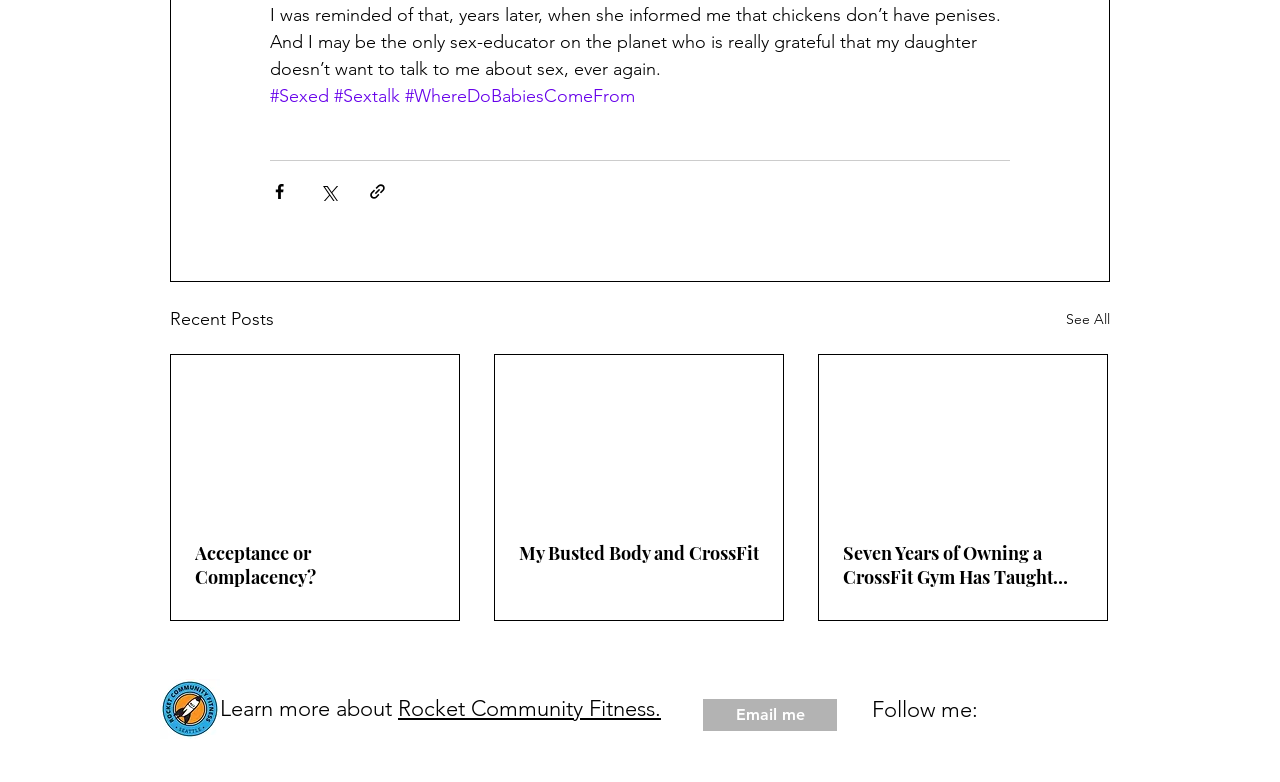Select the bounding box coordinates of the element I need to click to carry out the following instruction: "Click the 'Share via Facebook' button".

[0.211, 0.232, 0.226, 0.256]